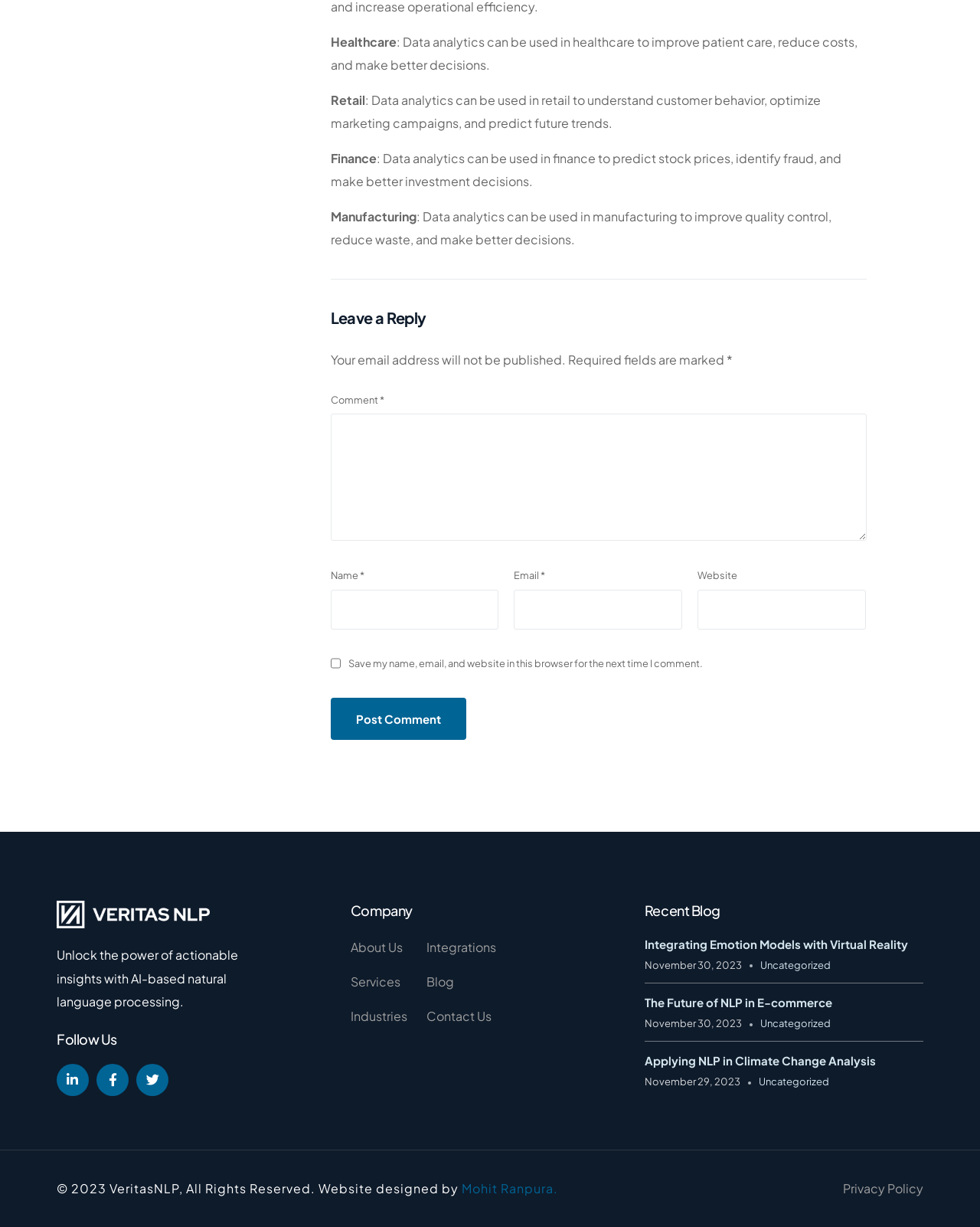Give the bounding box coordinates for the element described by: "parent_node: Email * aria-describedby="email-notes" name="email"".

[0.525, 0.481, 0.696, 0.513]